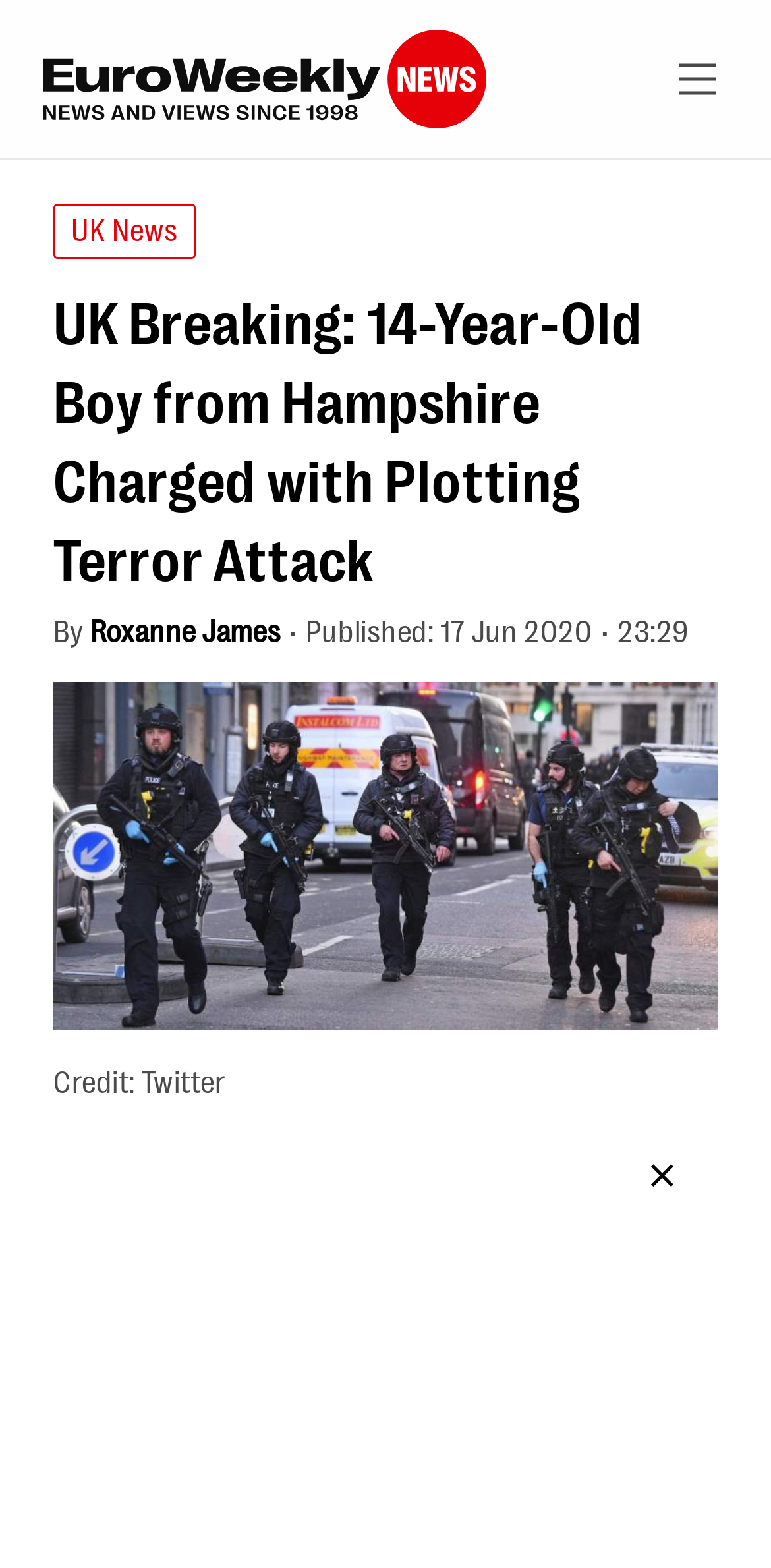Using the information from the screenshot, answer the following question thoroughly:
What is the logo of the news website?

I found the logo of the news website by looking at the image that is linked to the text 'Euro Weekly News logo', which suggests that it is the logo of the website.